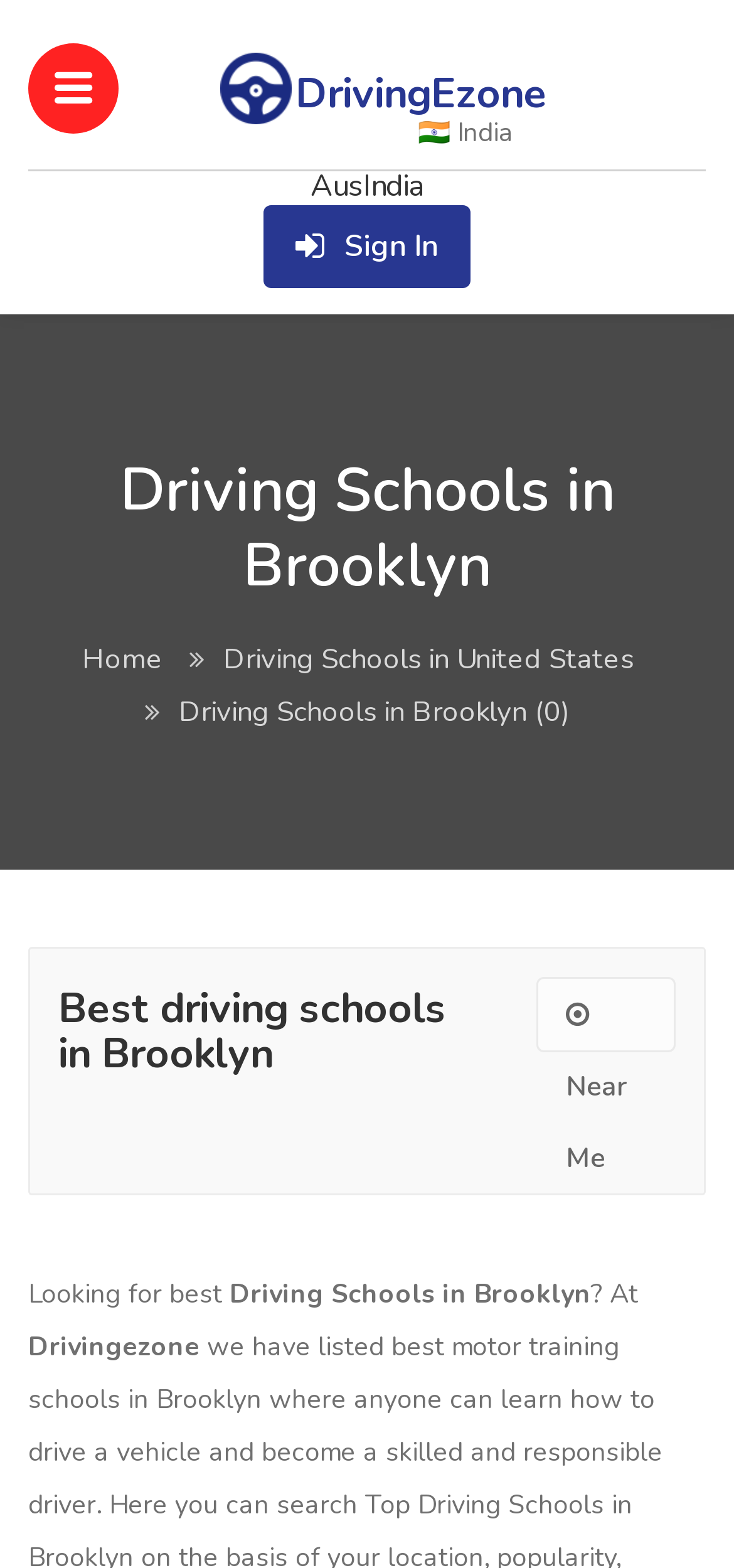What is the country mentioned besides Australia? From the image, respond with a single word or brief phrase.

India